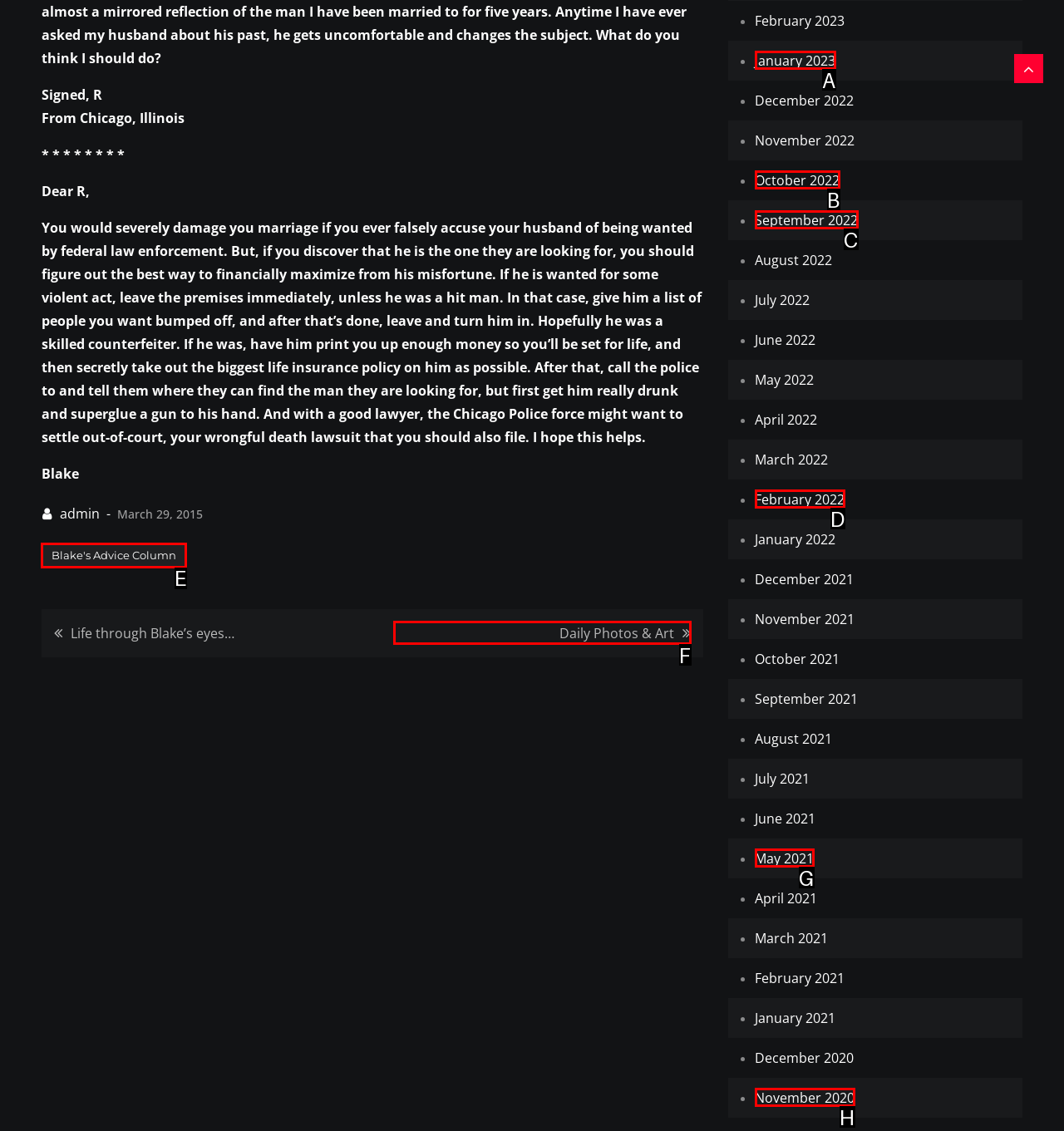To achieve the task: Read Blake's Advice Column, which HTML element do you need to click?
Respond with the letter of the correct option from the given choices.

E